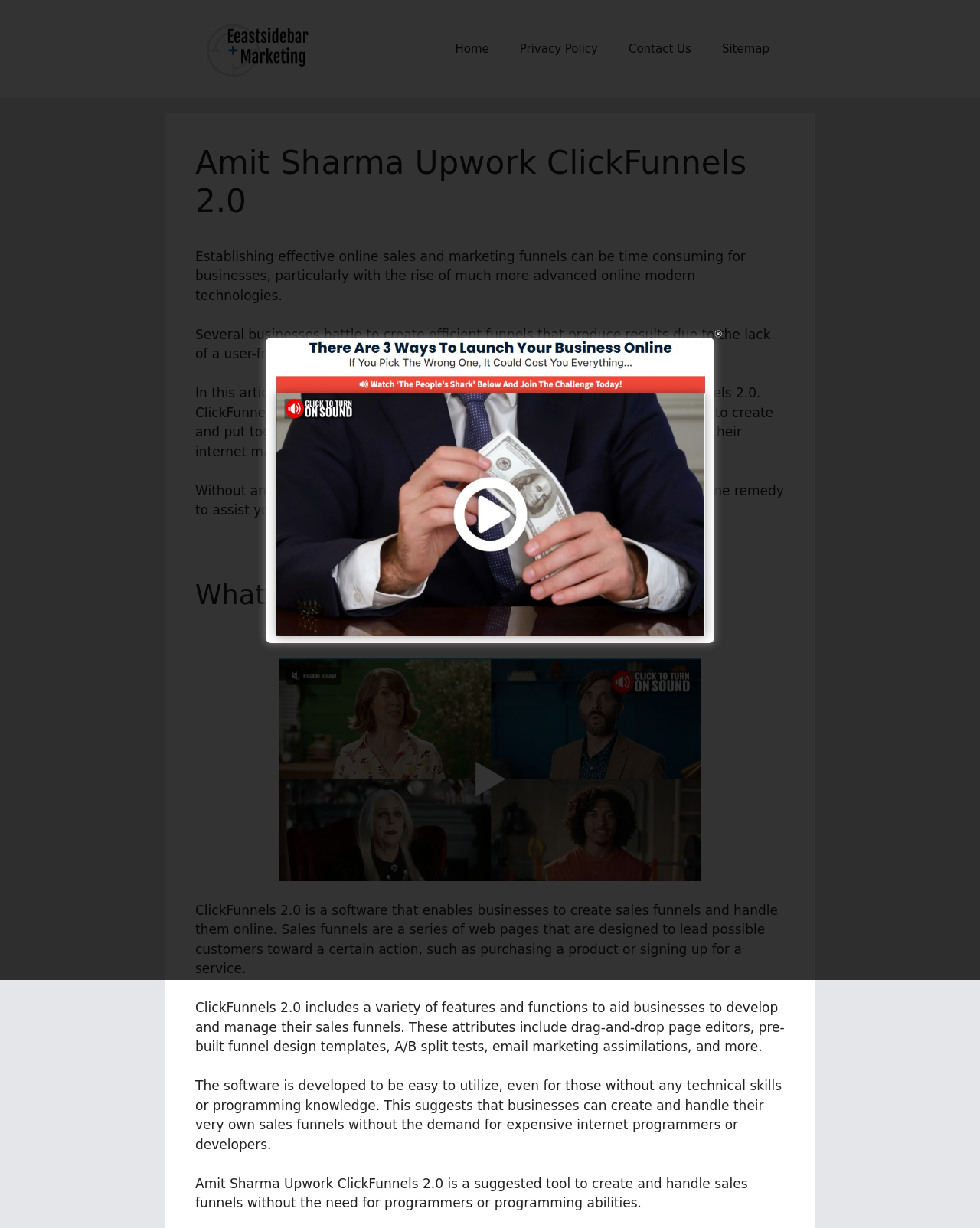What type of content is presented on this webpage?
Carefully analyze the image and provide a detailed answer to the question.

The webpage's structure and content, including headings, paragraphs, and links, suggest that it is an article or blog post discussing a specific topic, in this case, Amit Sharma's work on ClickFunnels 2.0.